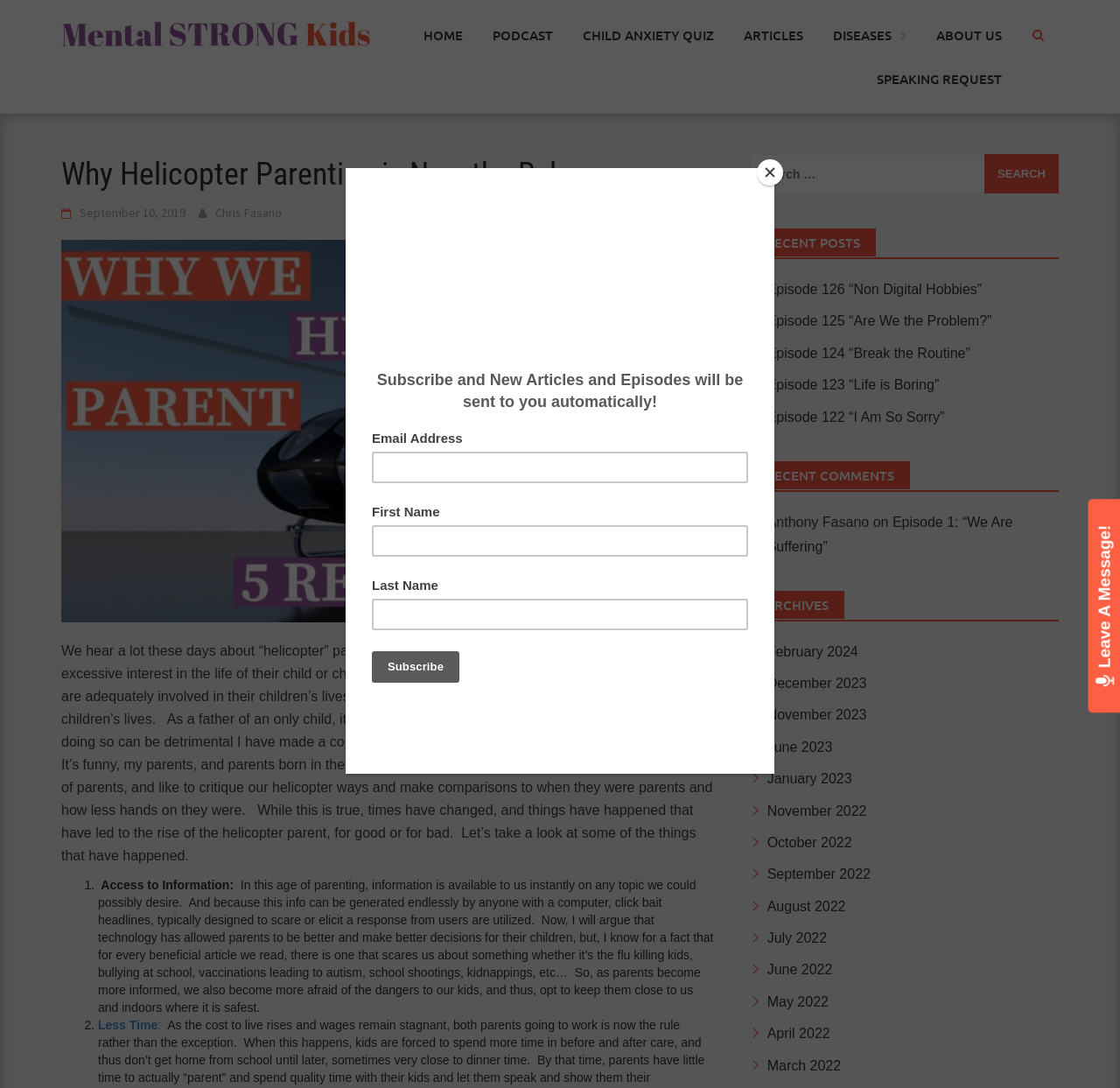What is the website's main topic?
Look at the webpage screenshot and answer the question with a detailed explanation.

Based on the webpage's content, including the header 'Why Helicopter Parenting is Now the Rule' and the links to articles and podcasts, it appears that the website's main topic is mental health, specifically focusing on parenting and child development.